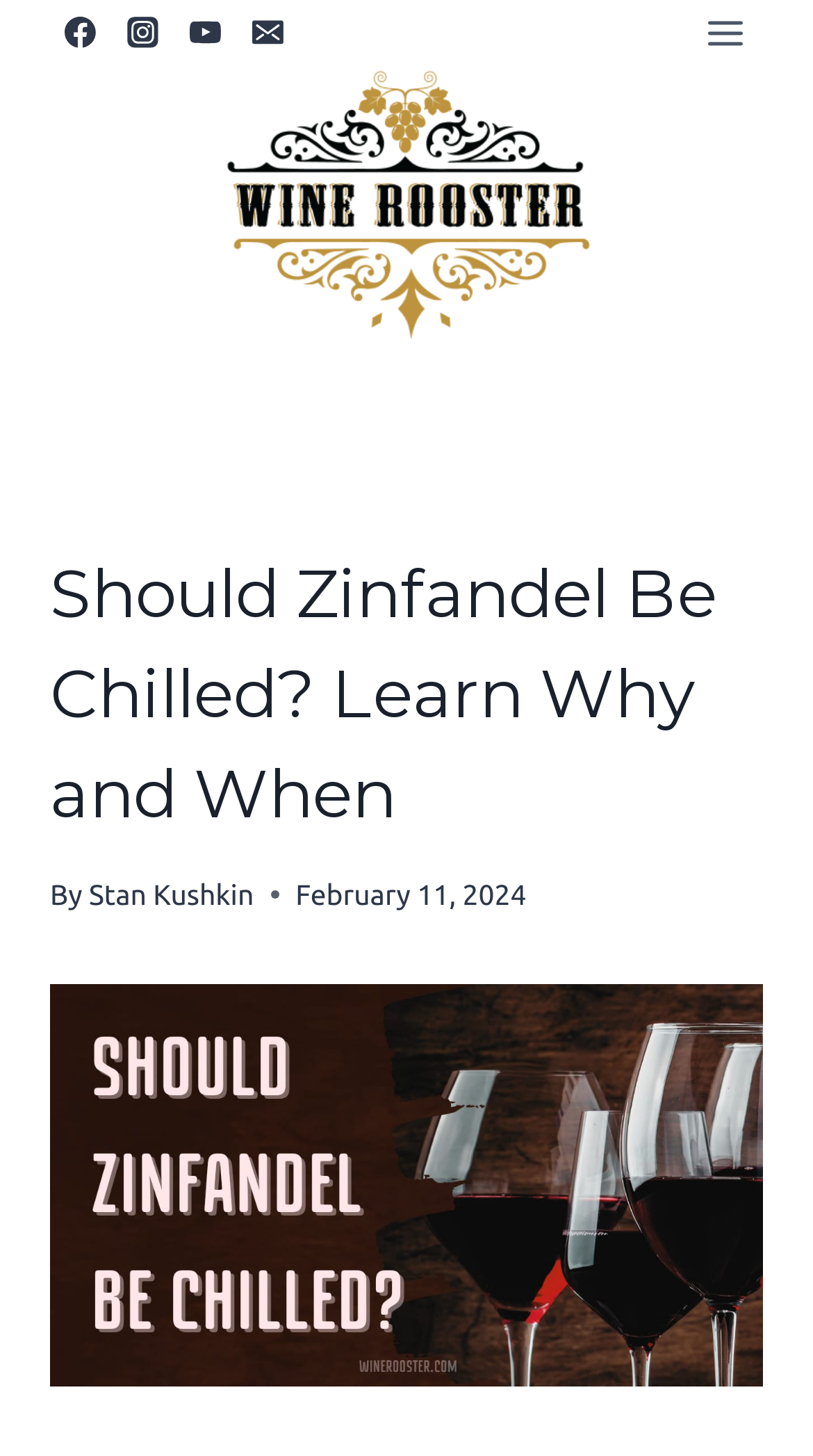Provide the bounding box coordinates for the specified HTML element described in this description: "aria-label="Wine Rooster"". The coordinates should be four float numbers ranging from 0 to 1, in the format [left, top, right, bottom].

[0.183, 0.045, 0.817, 0.242]